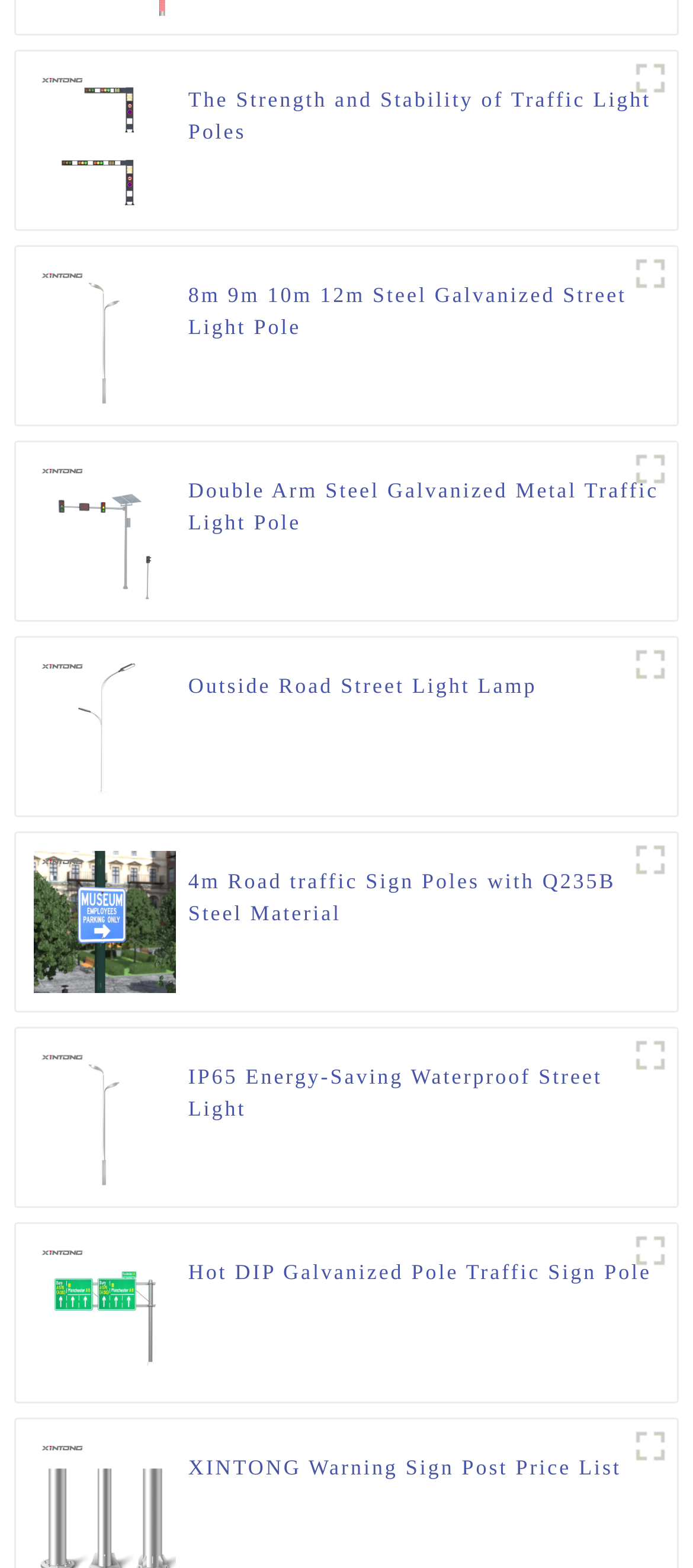Identify the bounding box coordinates of the specific part of the webpage to click to complete this instruction: "View IP65 Energy-Saving Waterproof Street Light".

[0.048, 0.703, 0.254, 0.719]